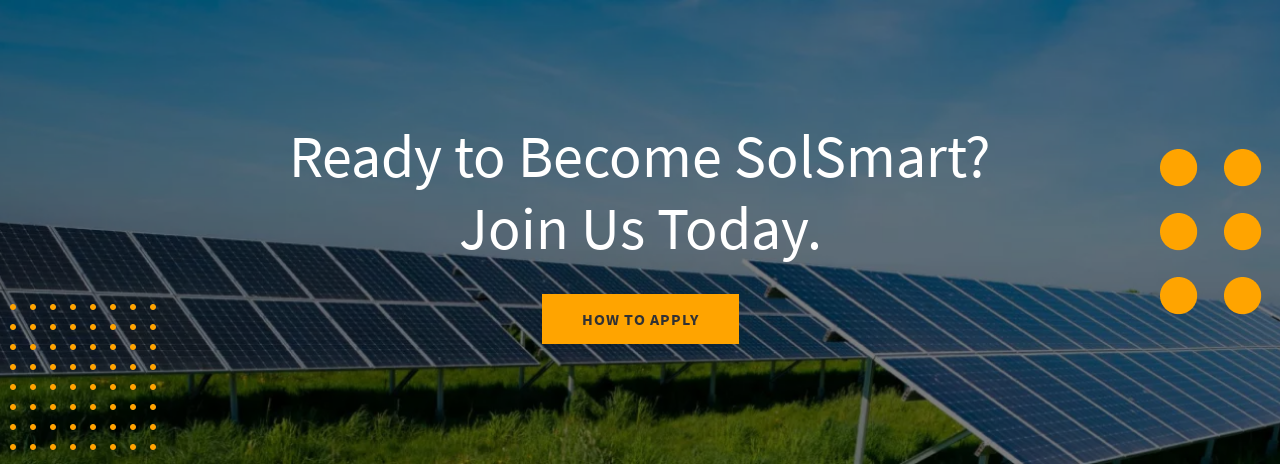Compose an extensive description of the image.

The image features a vibrant scene of solar panels installed in a lush green field, basking under a clear blue sky. This visual emphasizes sustainability and renewable energy, symbolizing progress towards greener solutions. Overlaid on the image is a bold and inviting message: "Ready to Become SolSmart? Join Us Today." This call to action encourages viewers to engage in the SolSmart initiative, a program aimed at supporting local governments in enhancing solar energy accessibility. Below the message, a prominent button labeled "HOW TO APPLY" draws attention to the next steps interested parties can take, fostering a sense of community involvement in sustainable energy practices. The design incorporates dynamic elements around the text, enhancing the modern and forward-thinking theme of the campaign.